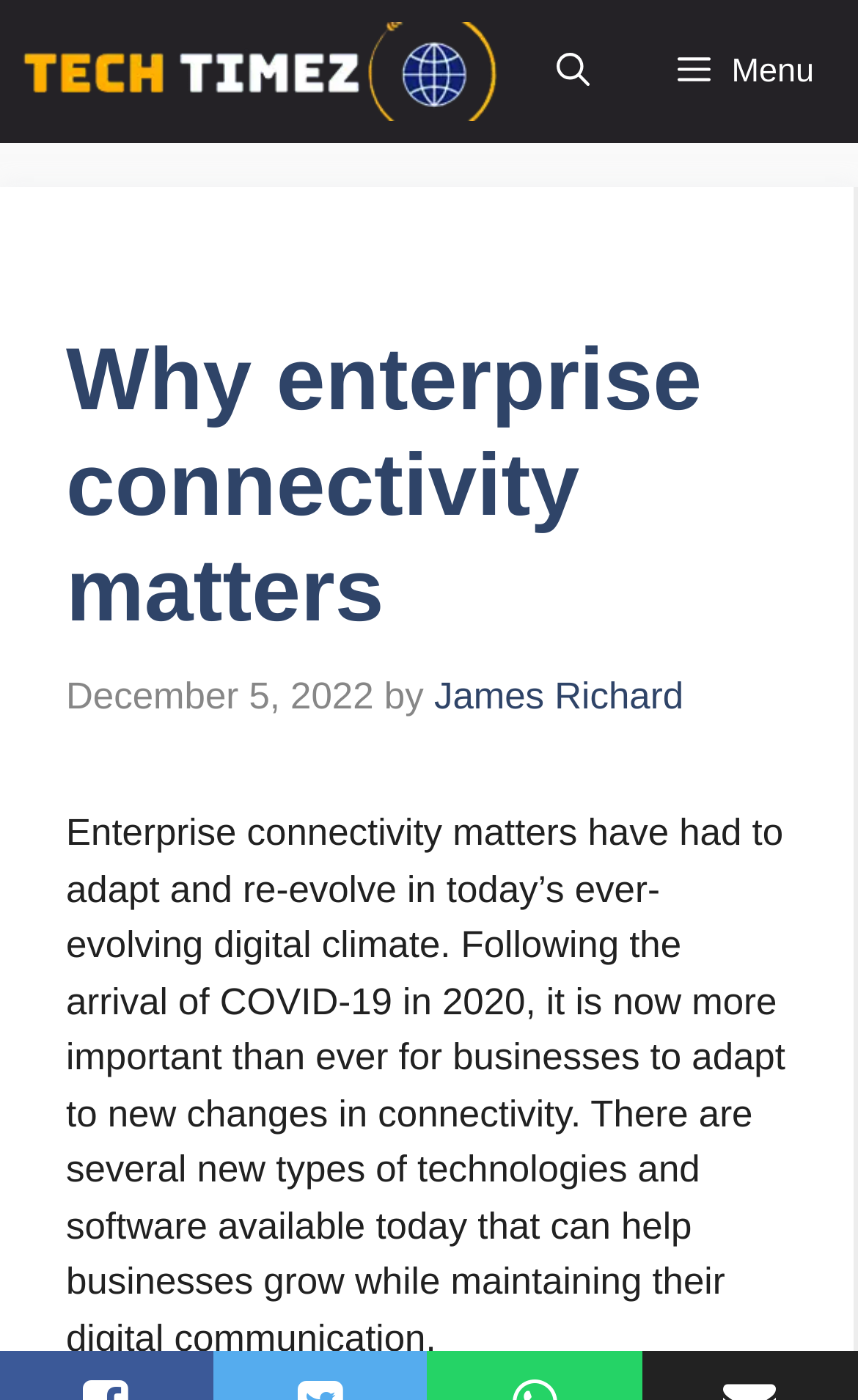Provide an in-depth description of the elements and layout of the webpage.

The webpage is titled "Why Enterprise Connectivity Matters | Tech Timez" and has a primary navigation menu at the top, spanning the entire width of the page. The navigation menu contains a link to "Tech Timez" with an accompanying image, a "Menu" button, and an "Open search" button. 

Below the navigation menu, there is a header section that takes up about half of the page's height. The header section contains a heading that reads "Why enterprise connectivity matters", a time stamp indicating the article was published on "December 5, 2022", and the author's name, "James Richard". 

The main content of the webpage is a paragraph of text that discusses the importance of enterprise connectivity in today's digital climate, particularly in the wake of the COVID-19 pandemic. The text explains that businesses need to adapt to new changes in connectivity and that there are various technologies and software available to help them grow while maintaining their digital communication. This paragraph of text is positioned below the header section and takes up about half of the page's height.